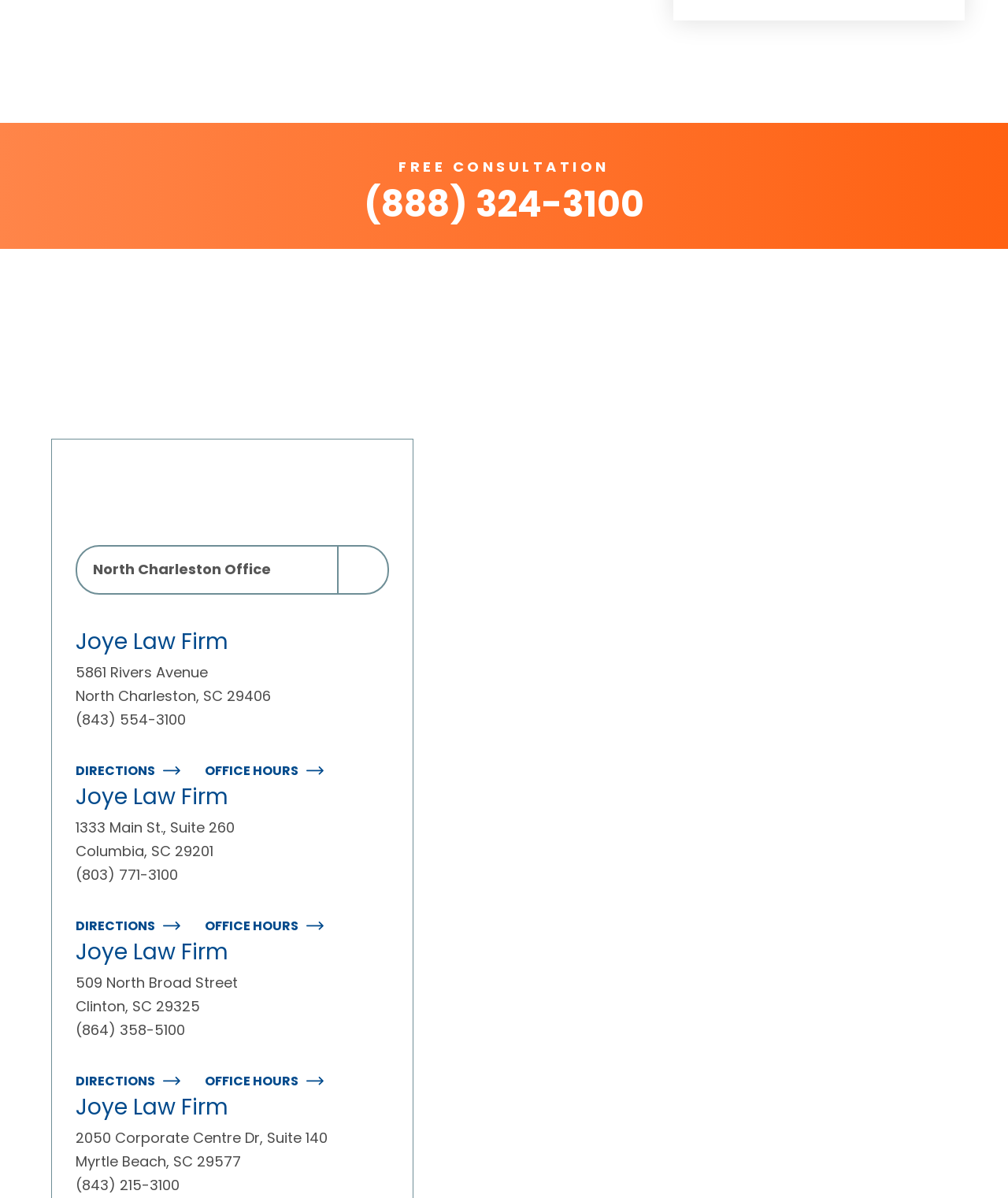Show the bounding box coordinates for the element that needs to be clicked to execute the following instruction: "Select an office location". Provide the coordinates in the form of four float numbers between 0 and 1, i.e., [left, top, right, bottom].

[0.075, 0.455, 0.386, 0.496]